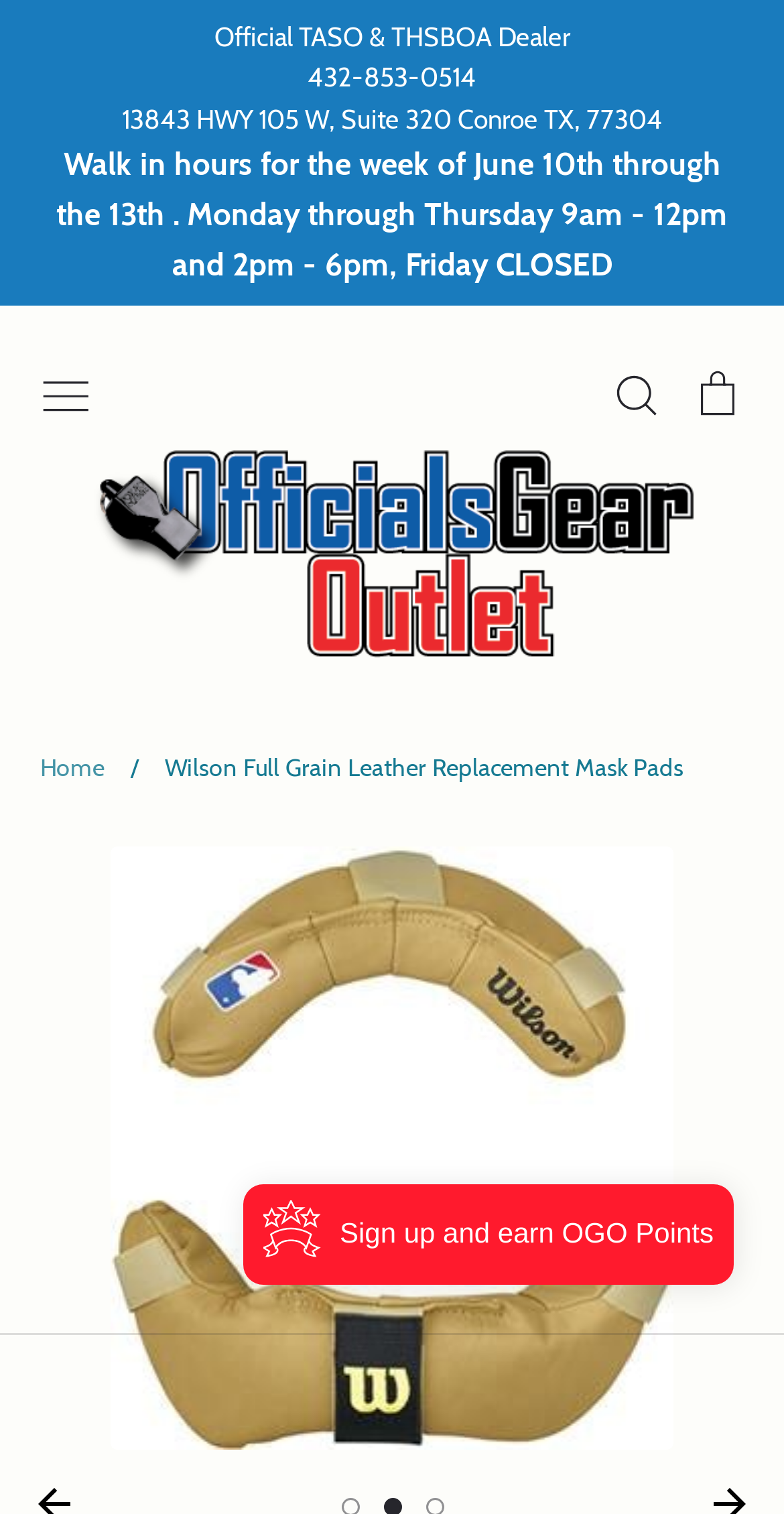Refer to the image and provide an in-depth answer to the question:
What is the phone number of the store?

I found the phone number by examining the link element with the text 'Official TASO & THSBOA Dealer 432-853-0514...' which contains the phone number of the store.